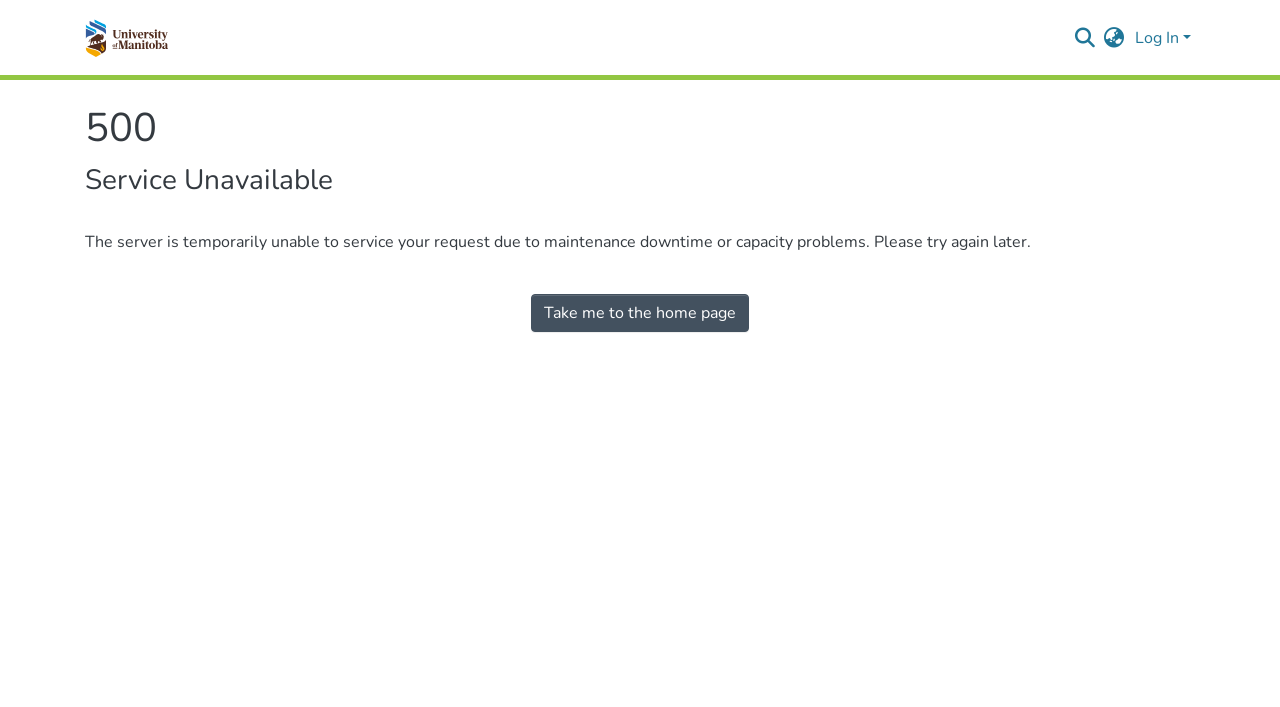What is the purpose of the search bar?
Please provide a detailed and comprehensive answer to the question.

The search bar is located at the top right corner of the webpage, and it allows users to search for specific content within the DSpace repository.